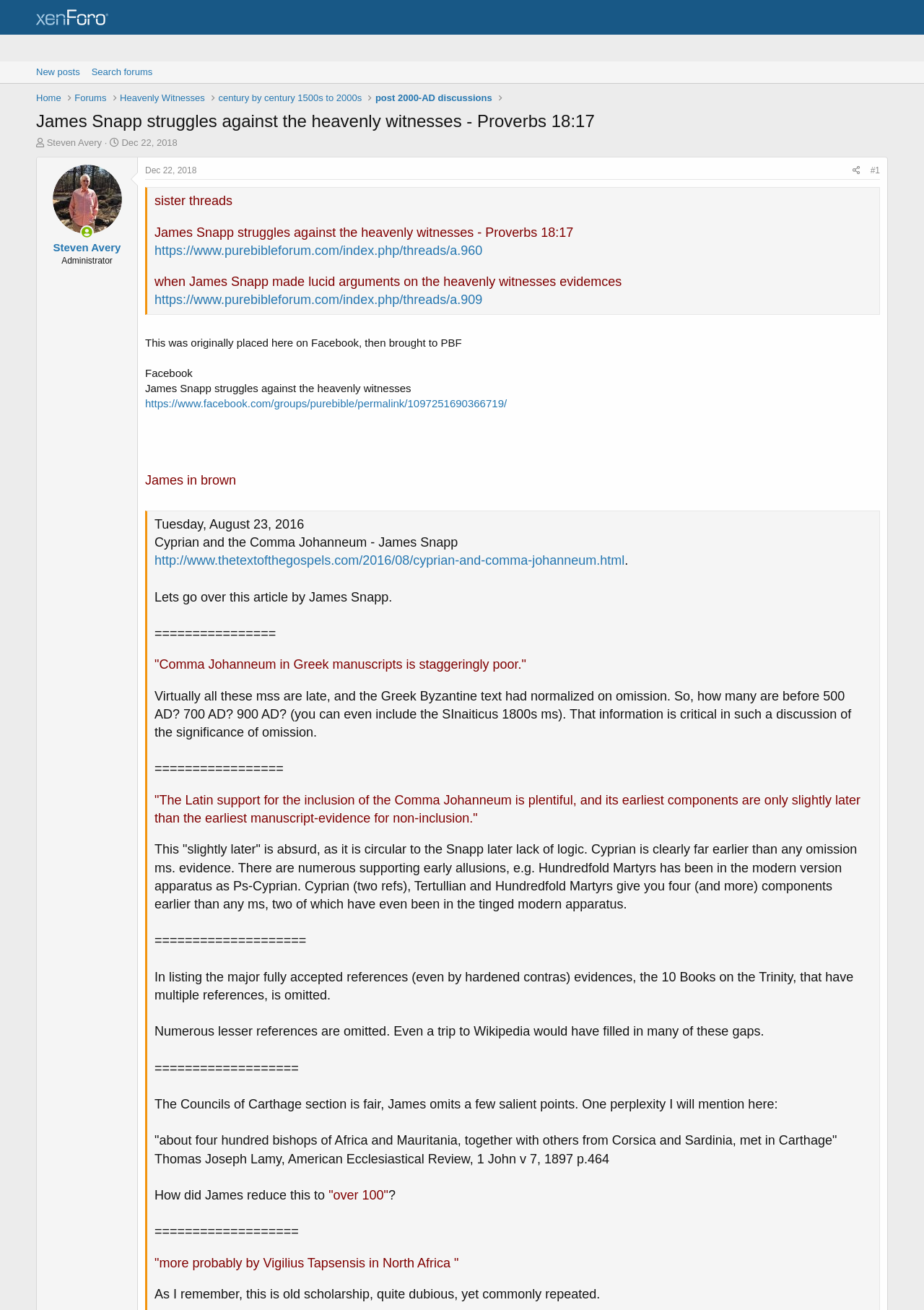Respond to the question below with a single word or phrase:
What is the date of the last edited post?

May 28, 2022